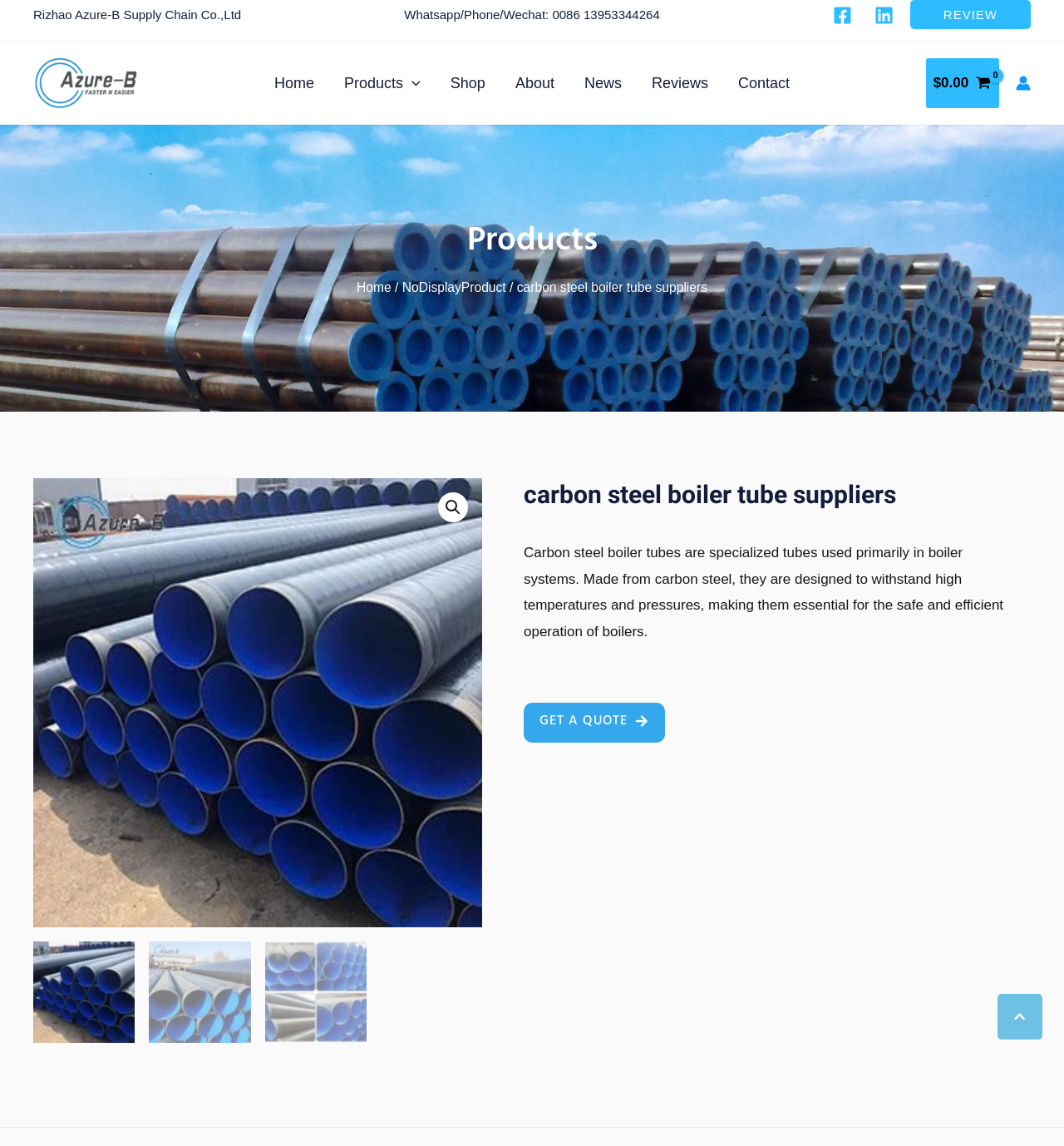Give a short answer using one word or phrase for the question:
What is the main product category?

Steel Pipe